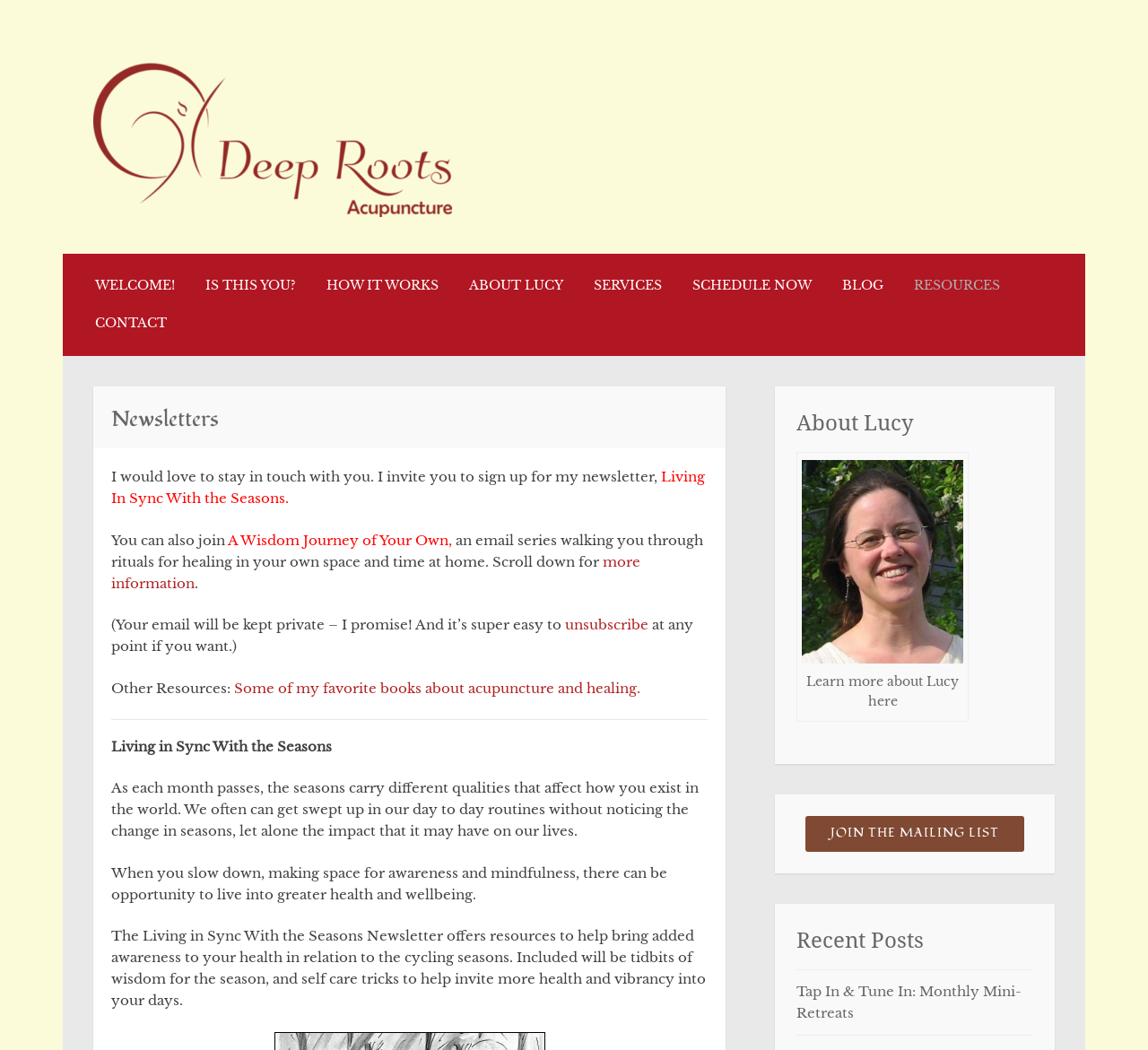Pinpoint the bounding box coordinates of the element that must be clicked to accomplish the following instruction: "Read more information about the newsletter". The coordinates should be in the format of four float numbers between 0 and 1, i.e., [left, top, right, bottom].

[0.097, 0.527, 0.558, 0.563]